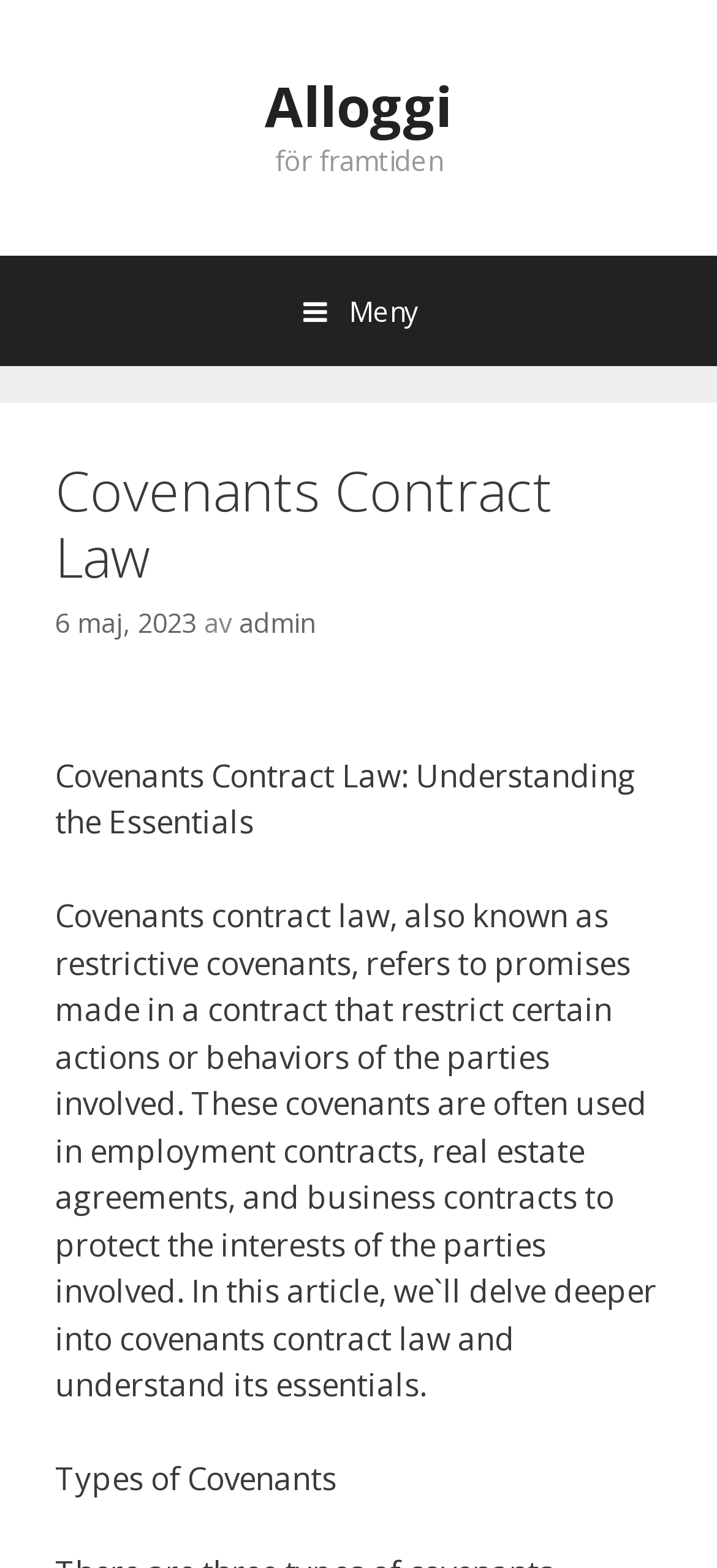What is the purpose of covenants in contracts?
Provide a detailed and extensive answer to the question.

The purpose of covenants in contracts can be determined by reading the text that explains that covenants are used to protect the interests of the parties involved in employment contracts, real estate agreements, and business contracts.